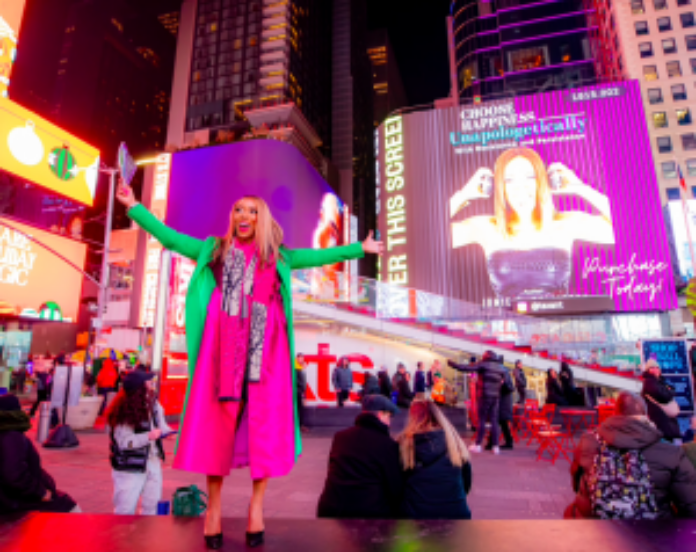Where is the woman standing? Based on the screenshot, please respond with a single word or phrase.

Times Square, New York City